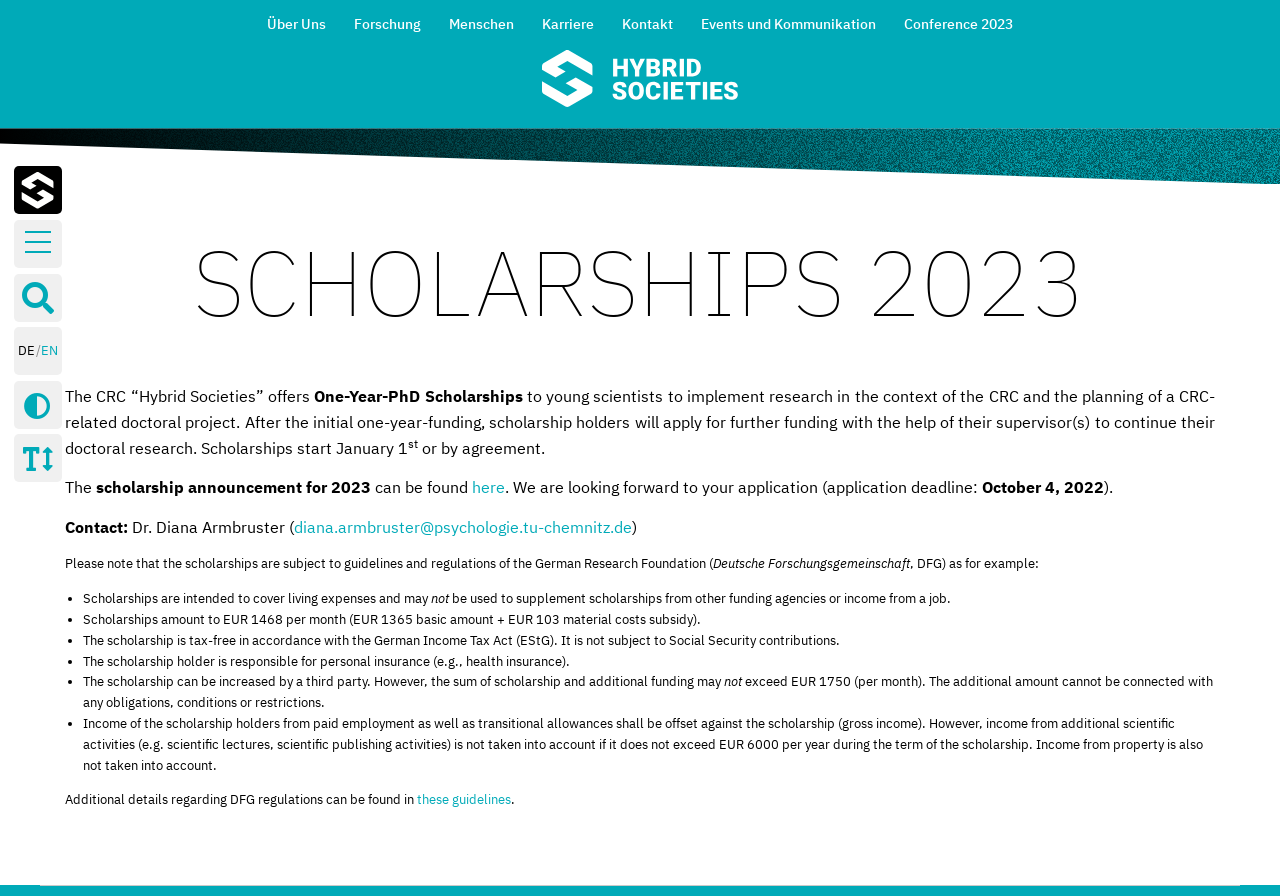What is the name of the organization offering scholarships?
Look at the image and provide a short answer using one word or a phrase.

Hybrid Societies